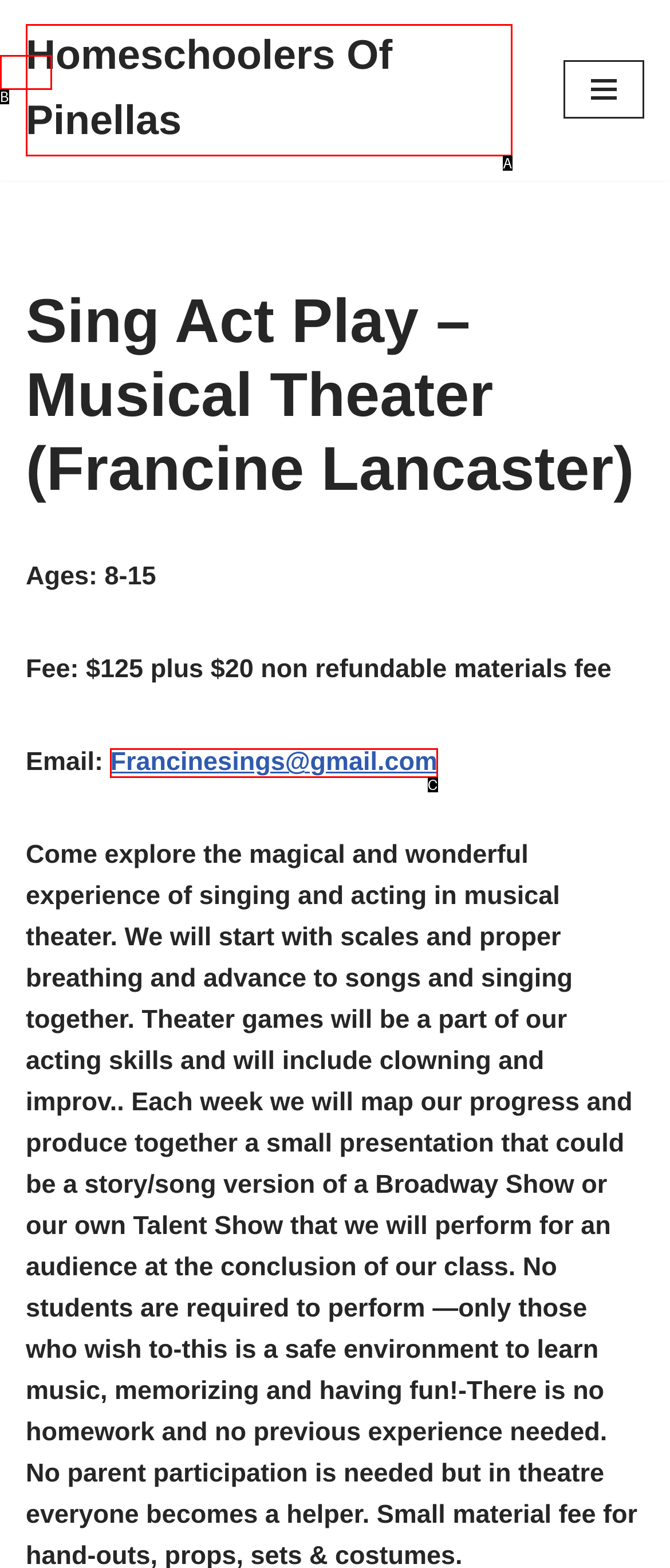Given the description: Francinesings@gmail.com, identify the matching option. Answer with the corresponding letter.

C